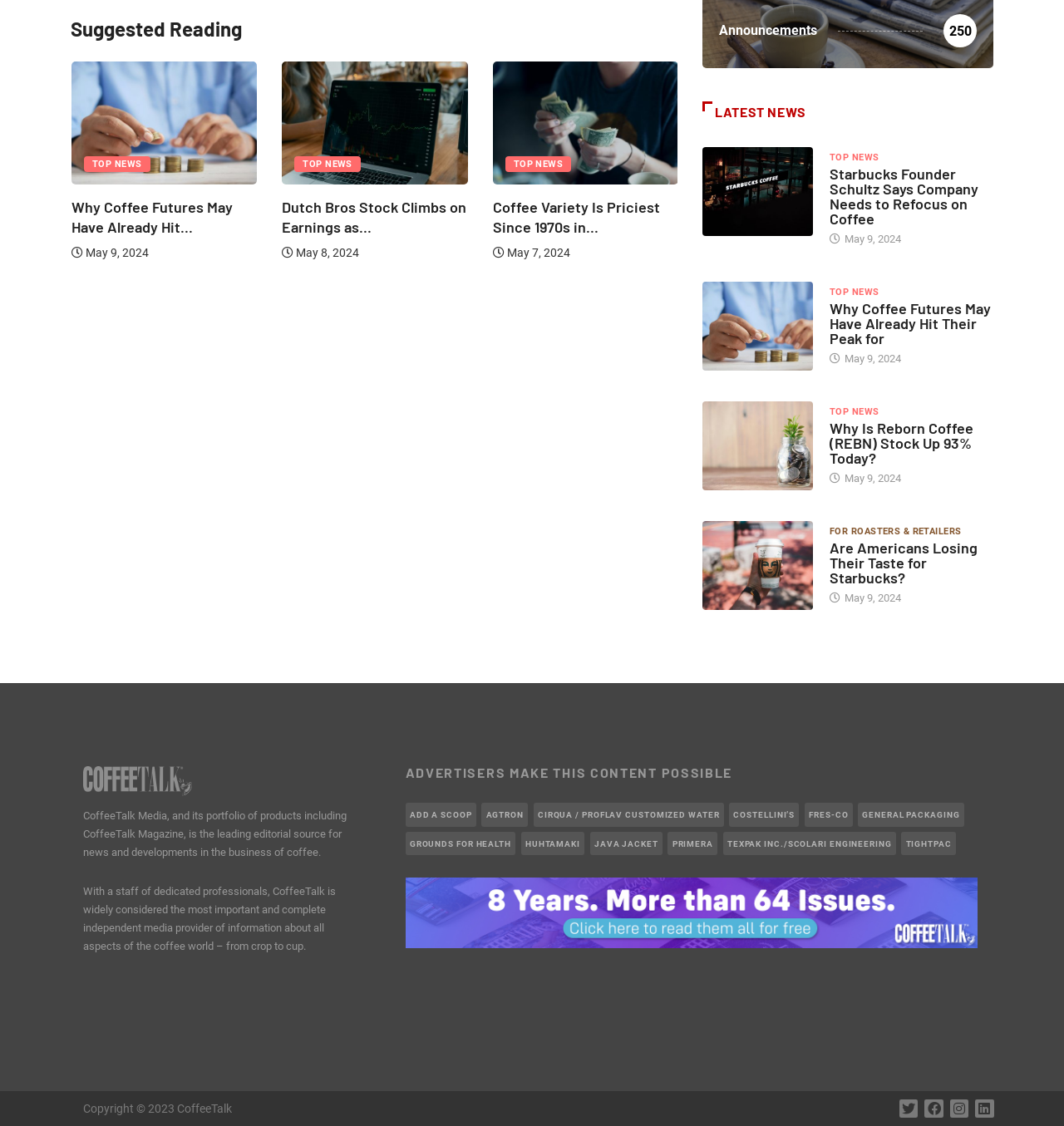Using the description: "Instagram", determine the UI element's bounding box coordinates. Ensure the coordinates are in the format of four float numbers between 0 and 1, i.e., [left, top, right, bottom].

[0.893, 0.976, 0.91, 0.993]